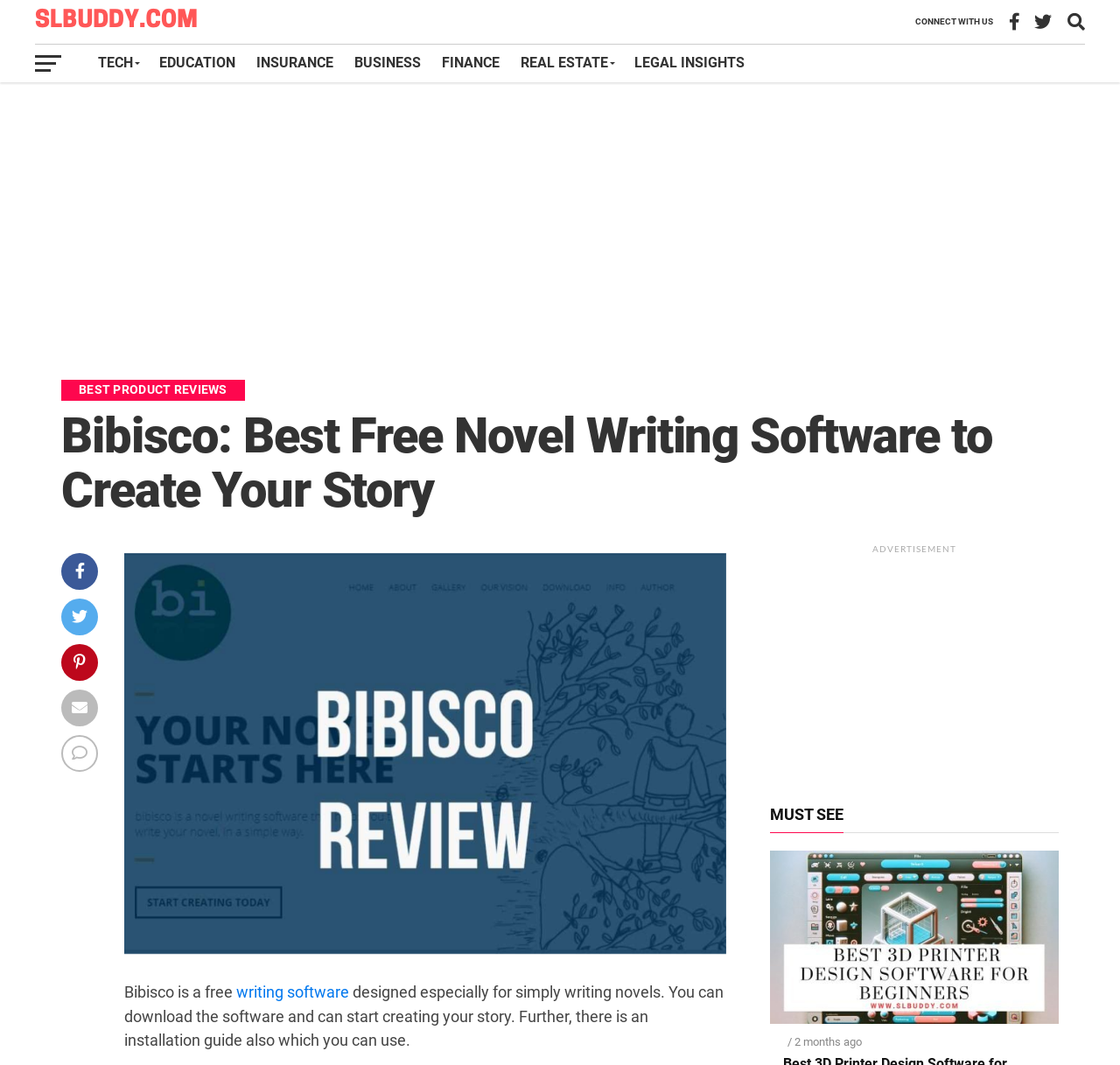Identify the bounding box coordinates necessary to click and complete the given instruction: "click on the 'EDUCATION' link".

[0.133, 0.041, 0.22, 0.077]